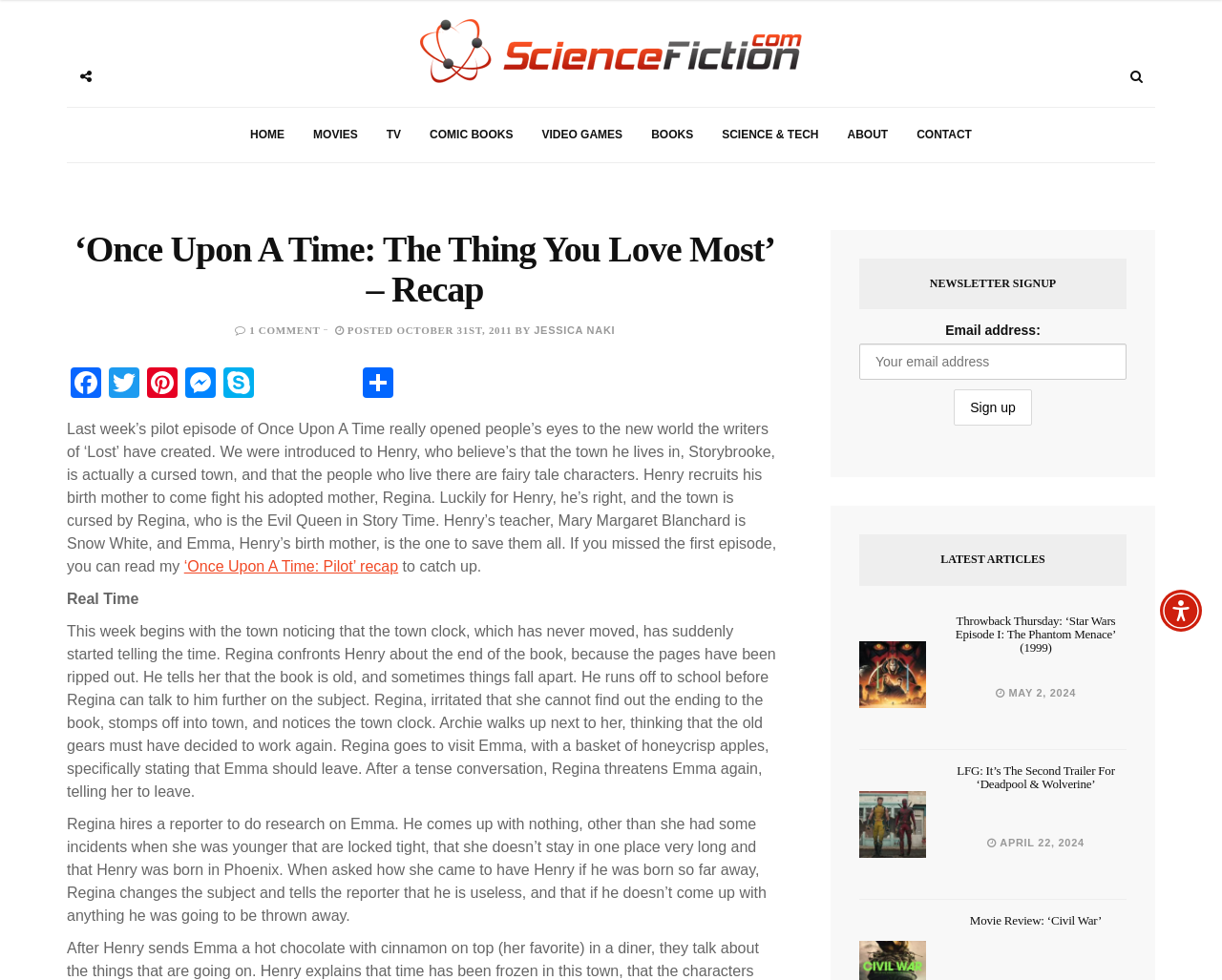Produce an elaborate caption capturing the essence of the webpage.

This webpage is a recap of the TV show "Once Upon A Time" episode "The Thing You Love Most". At the top, there is a navigation menu with links to "HOME", "MOVIES", "TV", "COMIC BOOKS", "VIDEO GAMES", "BOOKS", "SCIENCE & TECH", and "ABOUT". Below the navigation menu, there is a search box and an accessibility menu button.

The main content of the webpage is divided into two sections. The left section contains a heading with the title of the episode, followed by a brief summary of the episode. The summary is written in a conversational tone and provides an overview of the plot, including the introduction of Henry and his belief that the town he lives in is cursed.

Below the summary, there are social media links to Facebook, Twitter, Pinterest, Messenger, and Skype, as well as a "Share" button. There is also a link to a recap of the pilot episode.

The right section of the webpage contains a newsletter signup form with a heading "NEWSLETTER SIGNUP", a text box to enter an email address, and a "Sign up" button. Below the newsletter signup form, there is a section titled "LATEST ARTICLES" with three article previews, each with a heading, a figure, and a link to the full article. The articles are about "Star Wars Episode I: The Phantom Menace", "Deadpool & Wolverine", and "Civil War".

Throughout the webpage, there are several images, including the ScienceFiction.com logo and icons for social media platforms. The overall layout is organized, with clear headings and concise text.